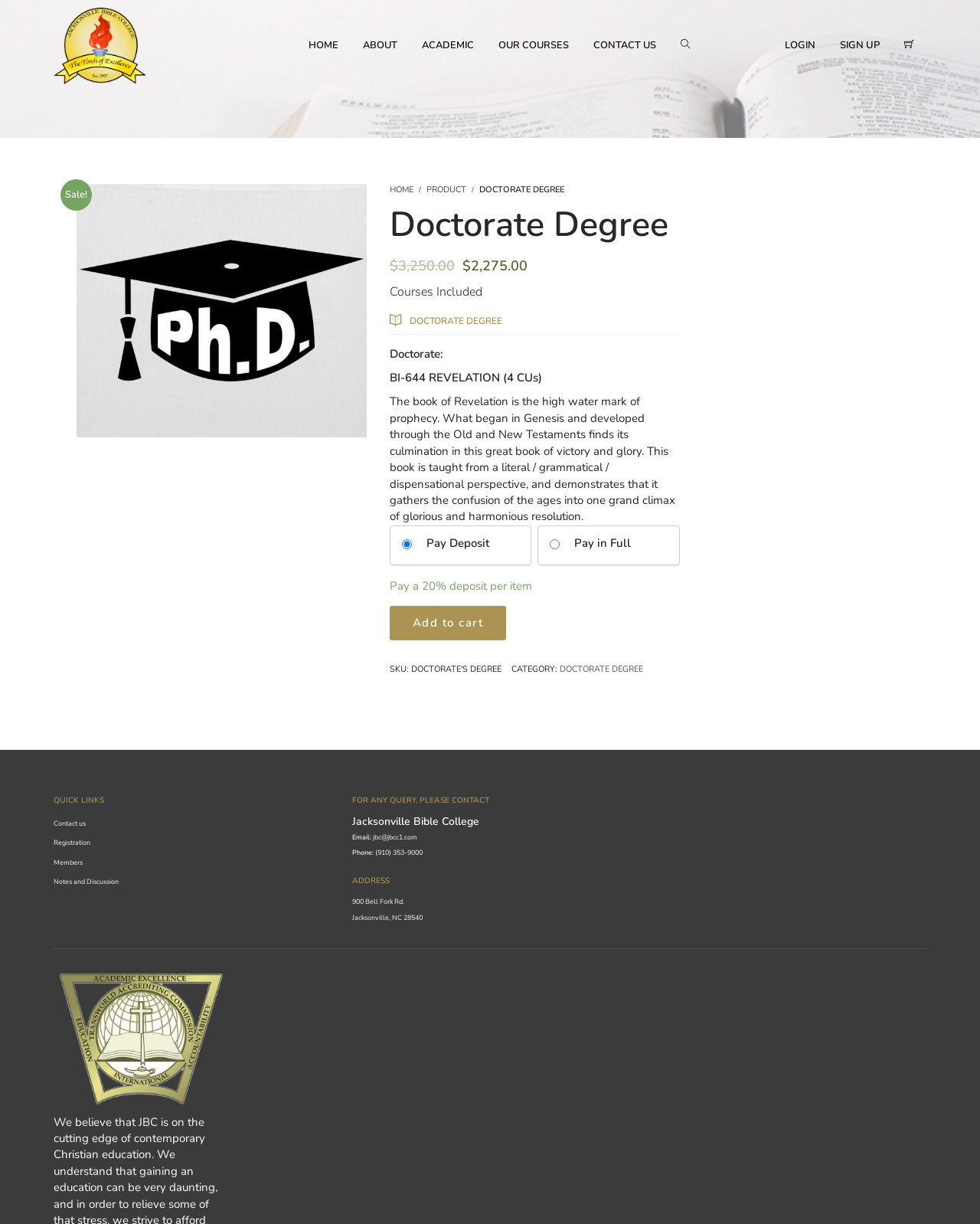Locate the bounding box coordinates of the area that needs to be clicked to fulfill the following instruction: "Read the article 'KALKI gears up its expansion plans for 2024 identifies 4 new markets in addition to its current 5 stores'". The coordinates should be in the format of four float numbers between 0 and 1, namely [left, top, right, bottom].

None